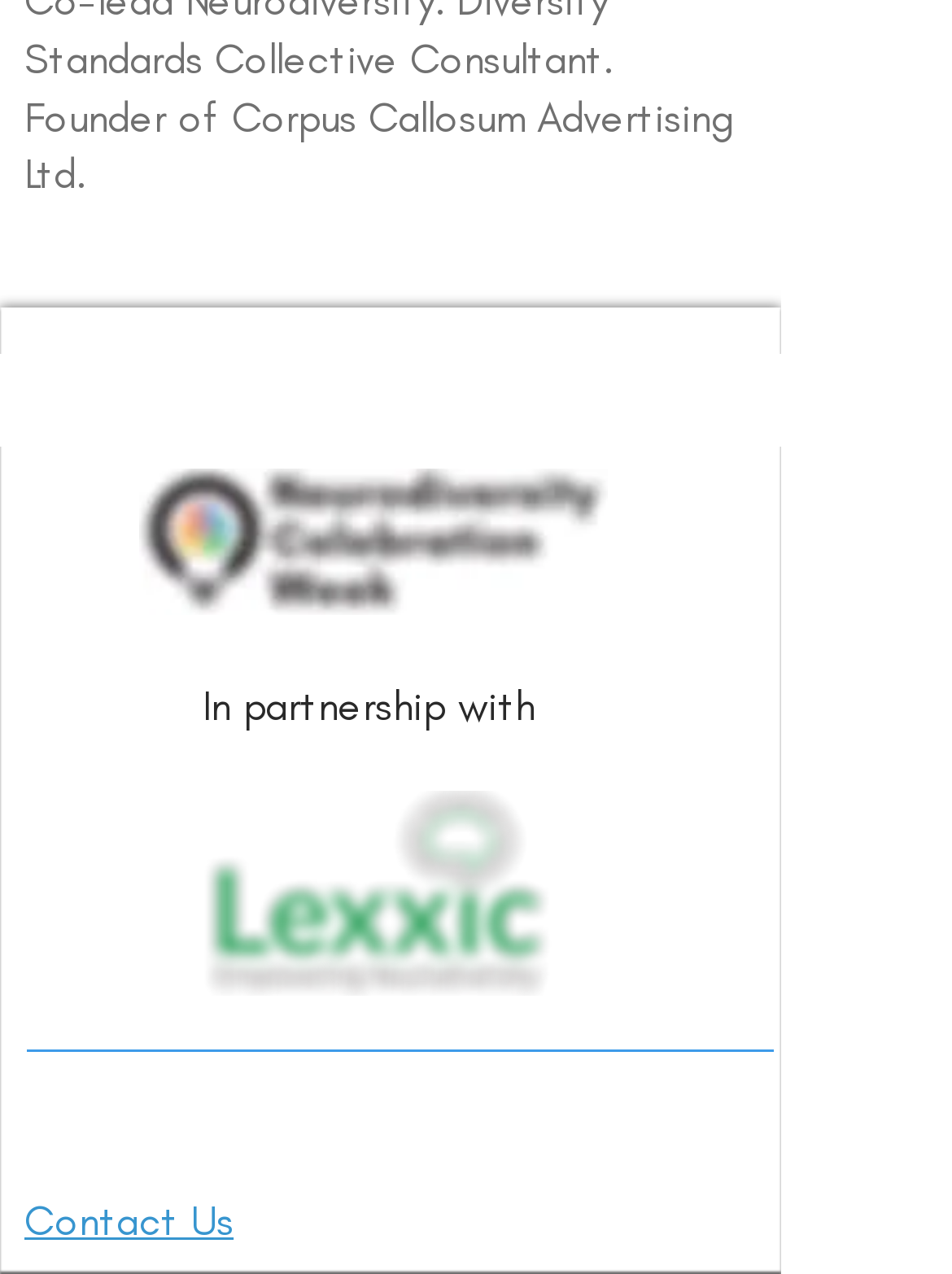Please provide a brief answer to the following inquiry using a single word or phrase:
Where is the 'Contact Us' link located?

Bottom left